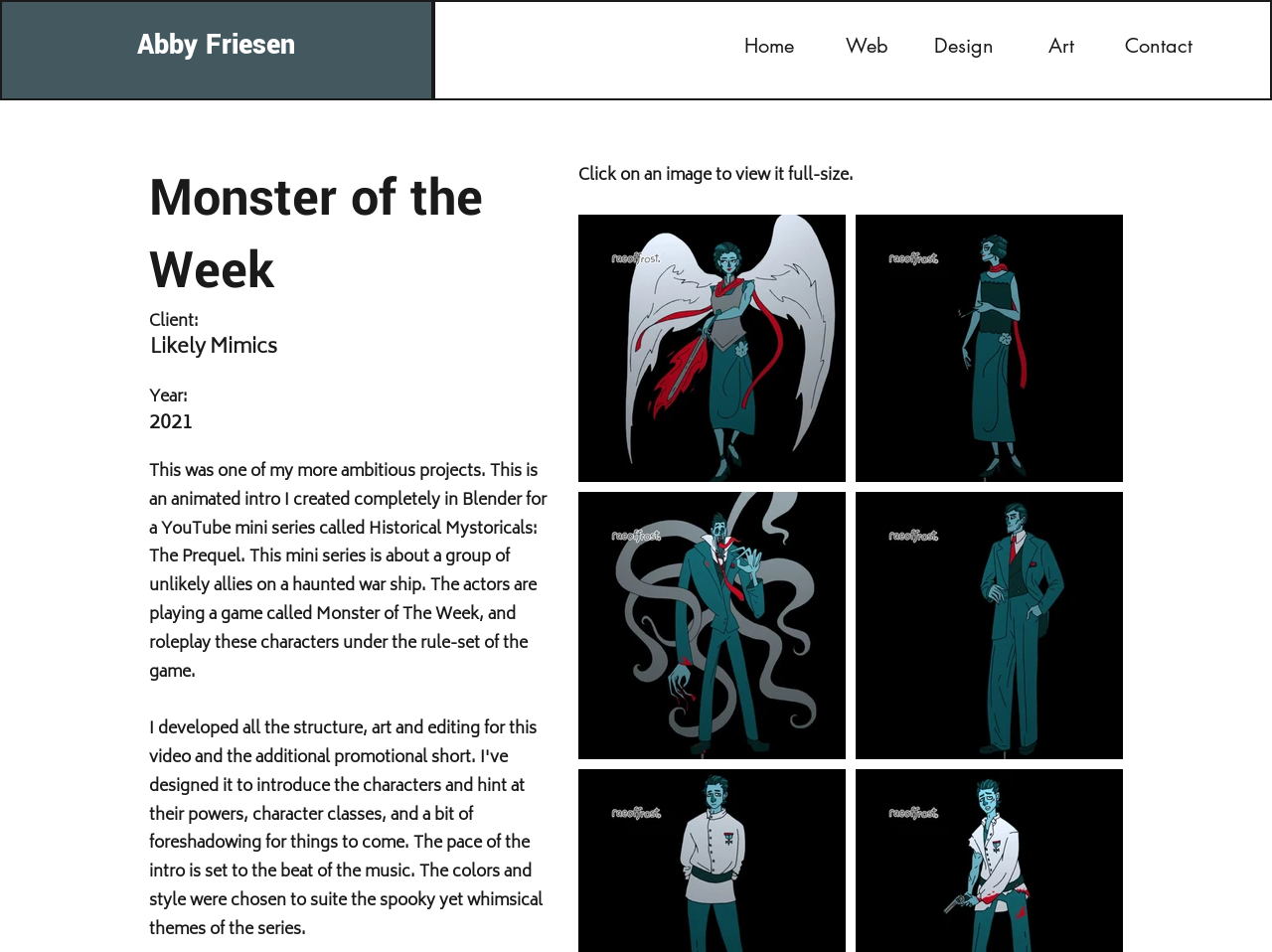Write a detailed summary of the webpage.

The webpage is about "Monster of the Week" by Abby Friesen. At the top left, there is a link to "Abby Friesen". On the top right, there is a navigation menu labeled "Site" with five links: "Home", "Web", "Design", "Art", and "Contact", arranged horizontally from left to right.

Below the navigation menu, there is a heading "Monster of the Week" followed by several lines of text. The first line reads "Client:", the second line reads "Likely Mimics", and the third line reads "Year: 2021". 

Below these lines, there is a paragraph of text describing a project, an animated intro created in Blender for a YouTube mini series called Historical Mystoricals: The Prequel. The text explains that the mini series is about a group of unlikely allies on a haunted war ship, and the actors are playing a game called Monster of The Week.

On the right side of the page, there is a notice that says "Click on an image to view it full-size." Below this notice, there are four buttons, arranged in two rows, which are likely used to navigate through images.